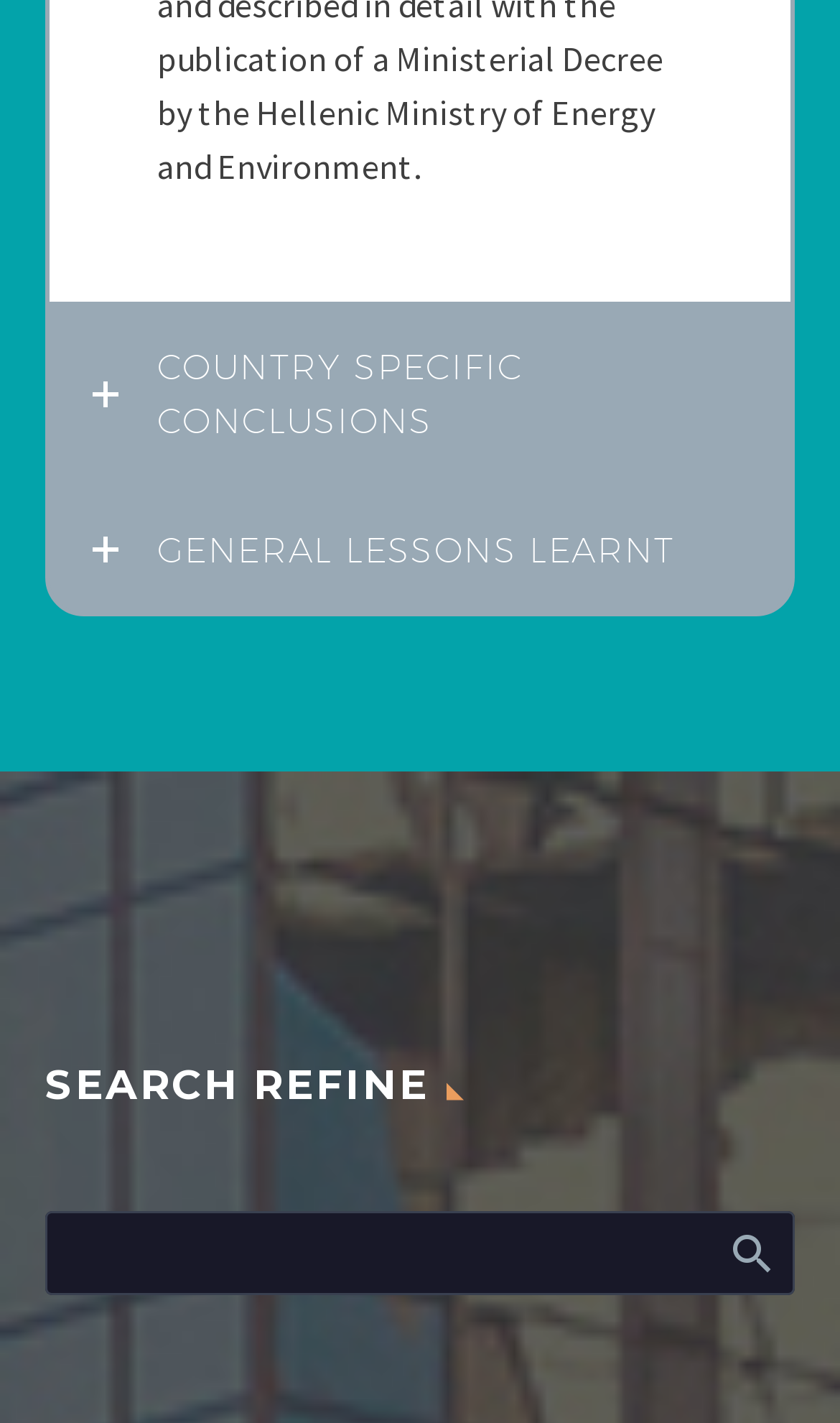Find the bounding box coordinates for the HTML element described in this sentence: "Search". Provide the coordinates as four float numbers between 0 and 1, in the format [left, top, right, bottom].

[0.836, 0.852, 0.946, 0.909]